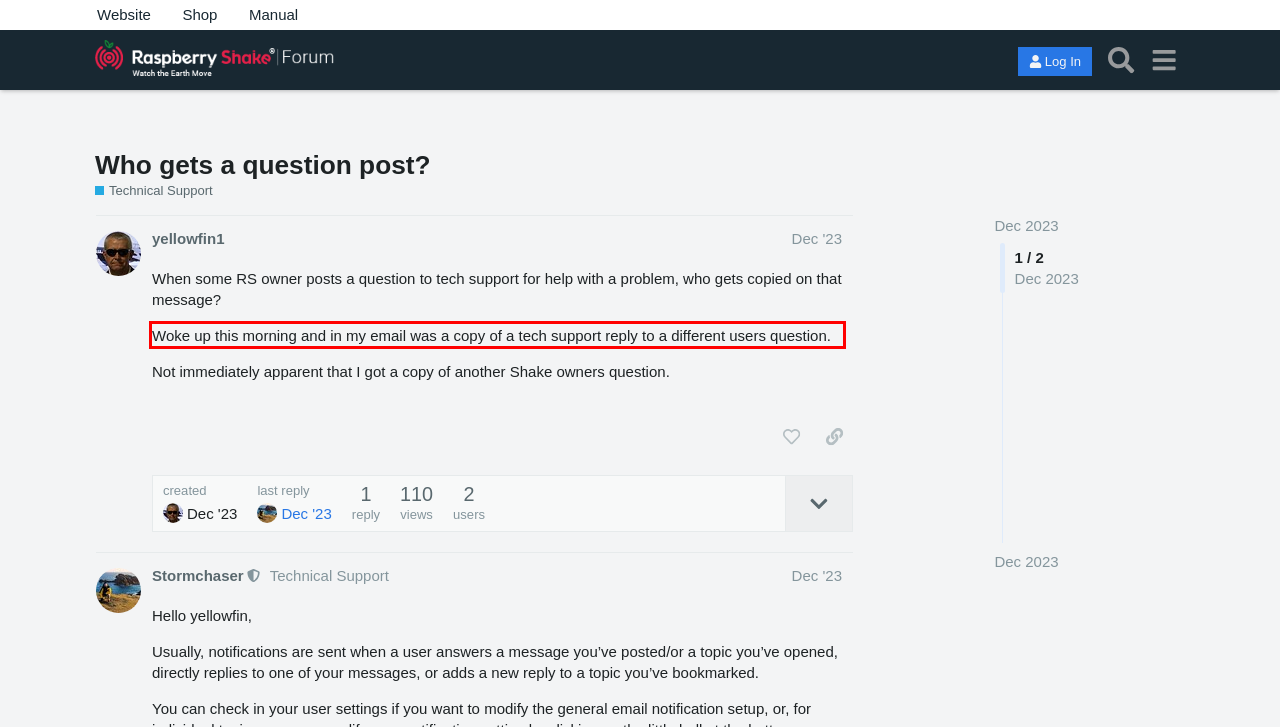Examine the webpage screenshot and use OCR to recognize and output the text within the red bounding box.

Woke up this morning and in my email was a copy of a tech support reply to a different users question.